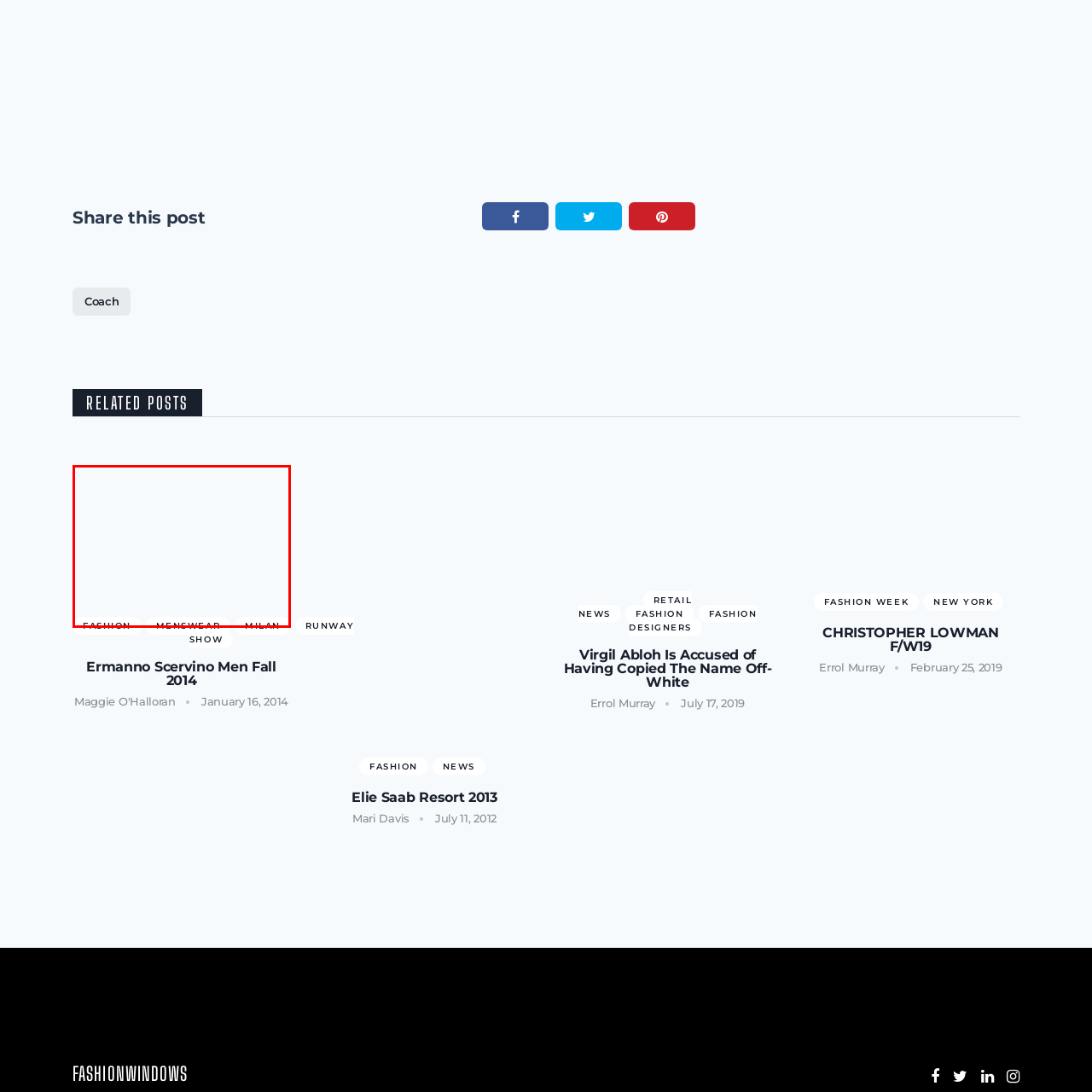Explain the image in the red bounding box with extensive details.

This image features a minimalist design that showcases three prominent links: "FASHION," "MENSWEAR," and "MILAN." Set against a light background, each link is styled in a modern, sleek font. The arrangement emphasizes clarity and accessibility, making it easy for users to navigate to these categories. "FASHION" suggests a broader range of topics within the fashion industry, while "MENSWEAR" specifically targets styles and trends for men. "MILAN" indicates a focus on Milan's significant influence in the fashion world, known for its prestigious fashion events and renowned designers. This combination invites exploration of diverse fashion-related content, appealing to a wide audience interested in the latest trends and styles.